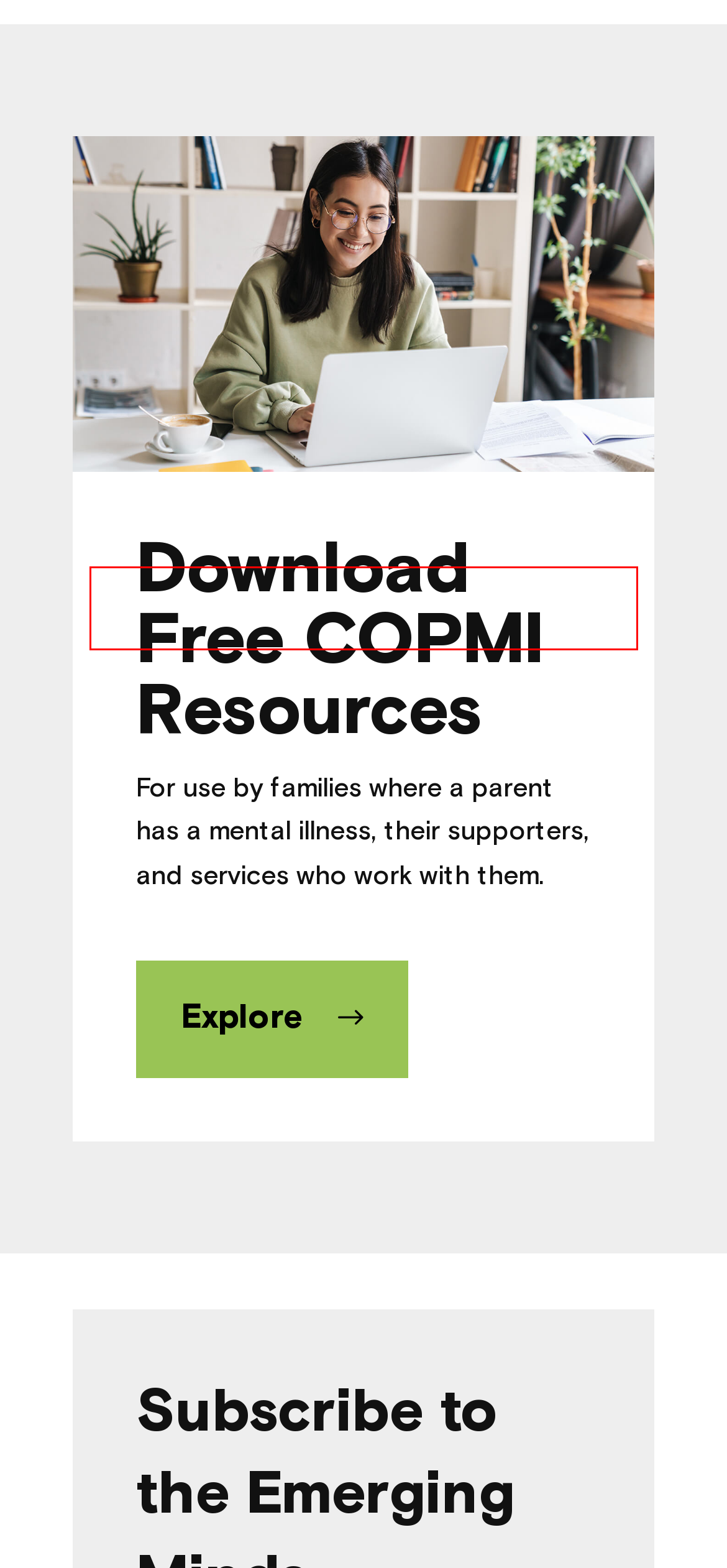You have been given a screenshot of a webpage with a red bounding box around a UI element. Select the most appropriate webpage description for the new webpage that appears after clicking the element within the red bounding box. The choices are:
A. Working with children/youth - COPMI
B. Knowledge of mental health - COPMI
C. GEMS edition 16 - COPMI
D. Community evaluation - COPMI
E. What kind of help can I offer? - COPMI
F. Relevant Resources - COPMI
G. Young people - COPMI
H. Parental self-efficacy and competence - COPMI

D